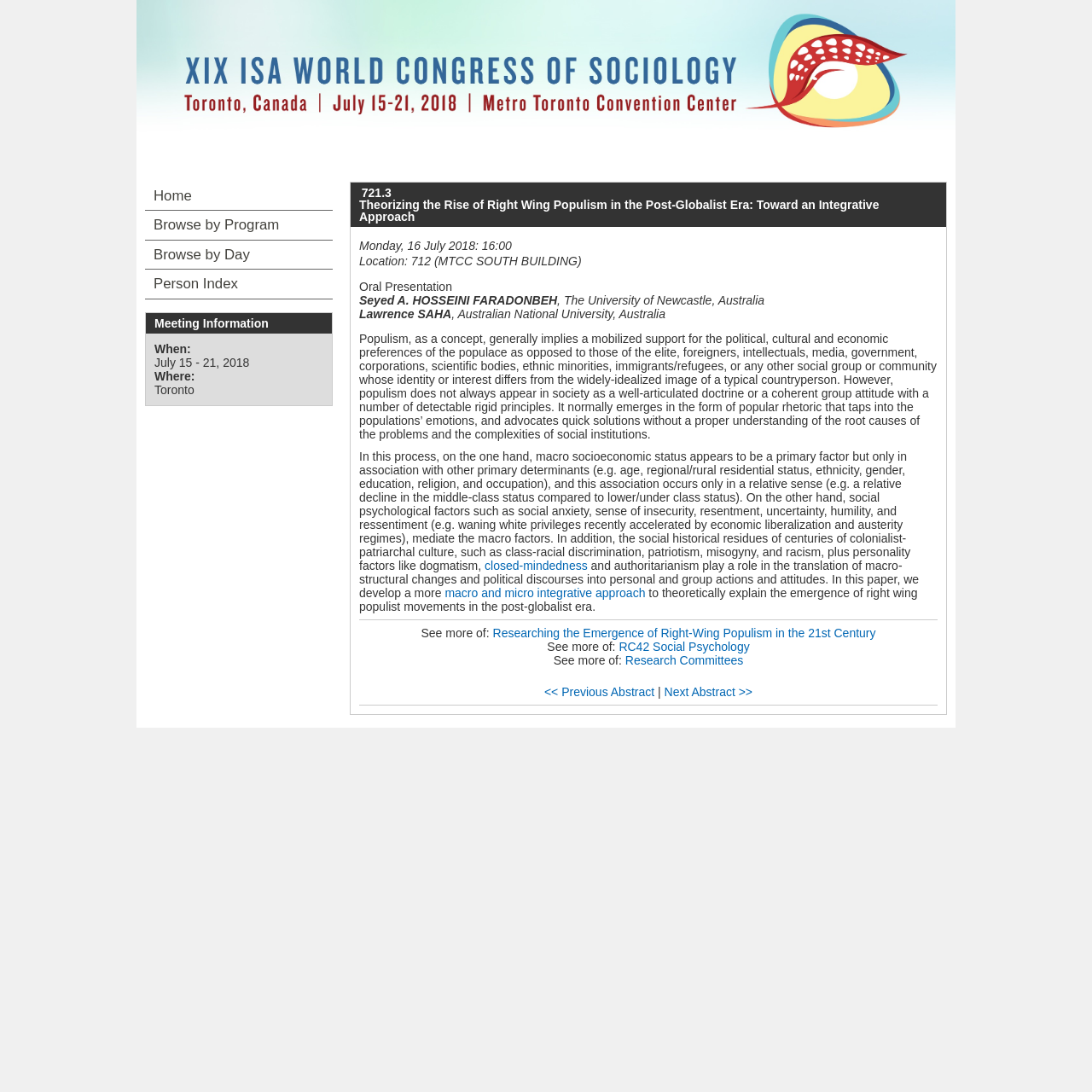Offer a meticulous description of the webpage's structure and content.

This webpage appears to be an abstract for a research paper titled "Theorizing the Rise of Right Wing Populism in the Post-Globalist Era: Toward an Integrative Approach" presented at the XIX ISA World Congress of Sociology in 2018. 

At the top of the page, there is a link to the congress's website, accompanied by an image. Below this, the title of the paper is displayed as a heading. 

The paper's details are presented in a structured format, including the date and time of the presentation, the location, and the type of presentation (oral). The authors' names and affiliations are also listed. 

The main content of the abstract is divided into two paragraphs. The first paragraph discusses the concept of populism, its emergence, and its characteristics. The second paragraph explains the authors' approach to understanding the rise of right-wing populist movements in the post-globalist era, highlighting the interplay between macro socioeconomic factors, social psychological factors, and historical residues of colonialist-patriarchal culture.

On the right side of the page, there are links to related topics, including "Researching the Emergence of Right-Wing Populism in the 21st Century" and "Research Committees." There are also navigation links to the previous and next abstracts.

At the bottom of the page, there is a complementary section with links to the homepage, program browsing, day browsing, and person index. Additionally, there is a "Meeting Information" section that displays the dates and location of the congress.